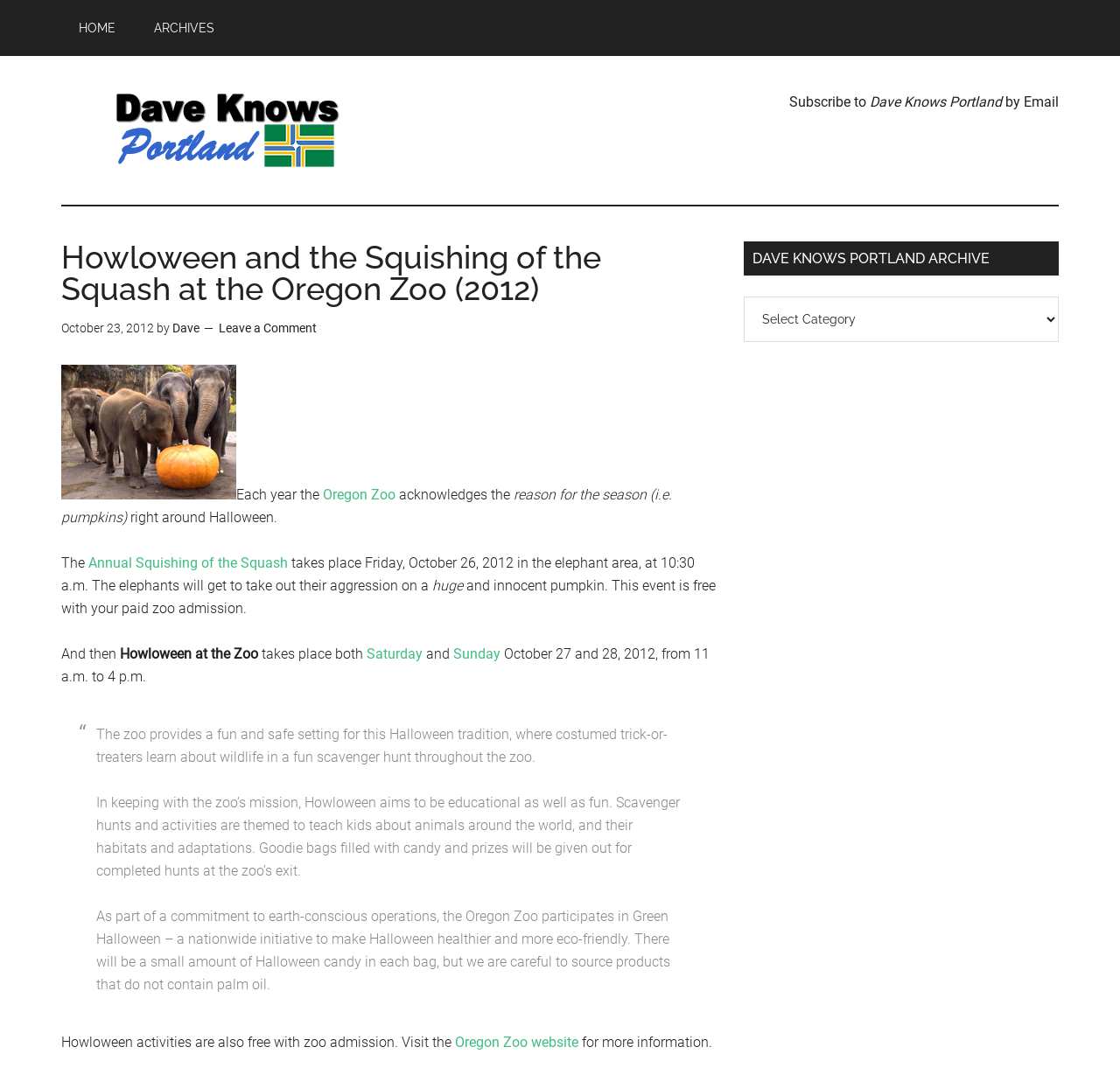Provide the bounding box coordinates for the specified HTML element described in this description: "Oregon Zoo". The coordinates should be four float numbers ranging from 0 to 1, in the format [left, top, right, bottom].

[0.288, 0.452, 0.353, 0.468]